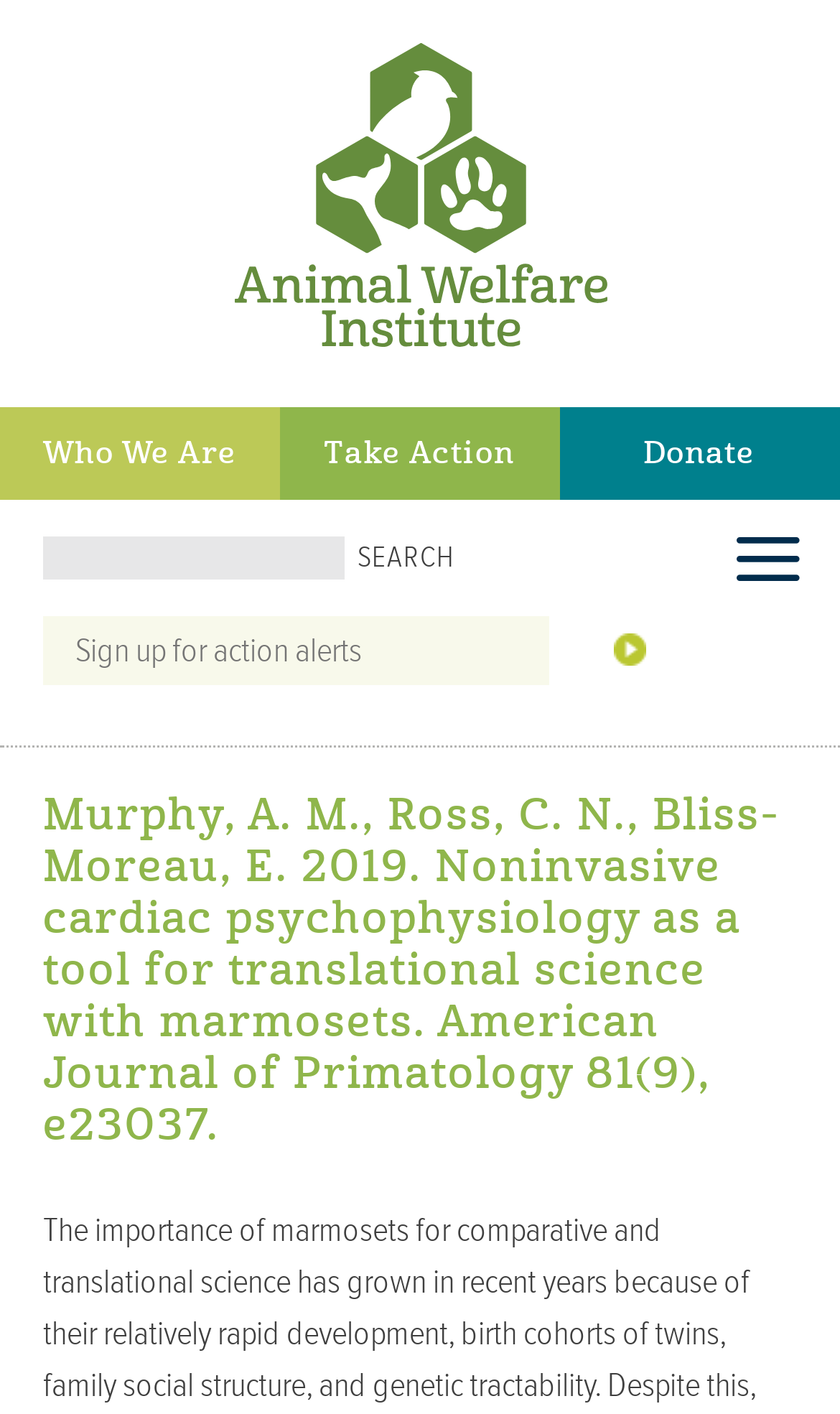Show the bounding box coordinates of the element that should be clicked to complete the task: "Click the 'Donate' link".

[0.666, 0.288, 0.999, 0.354]